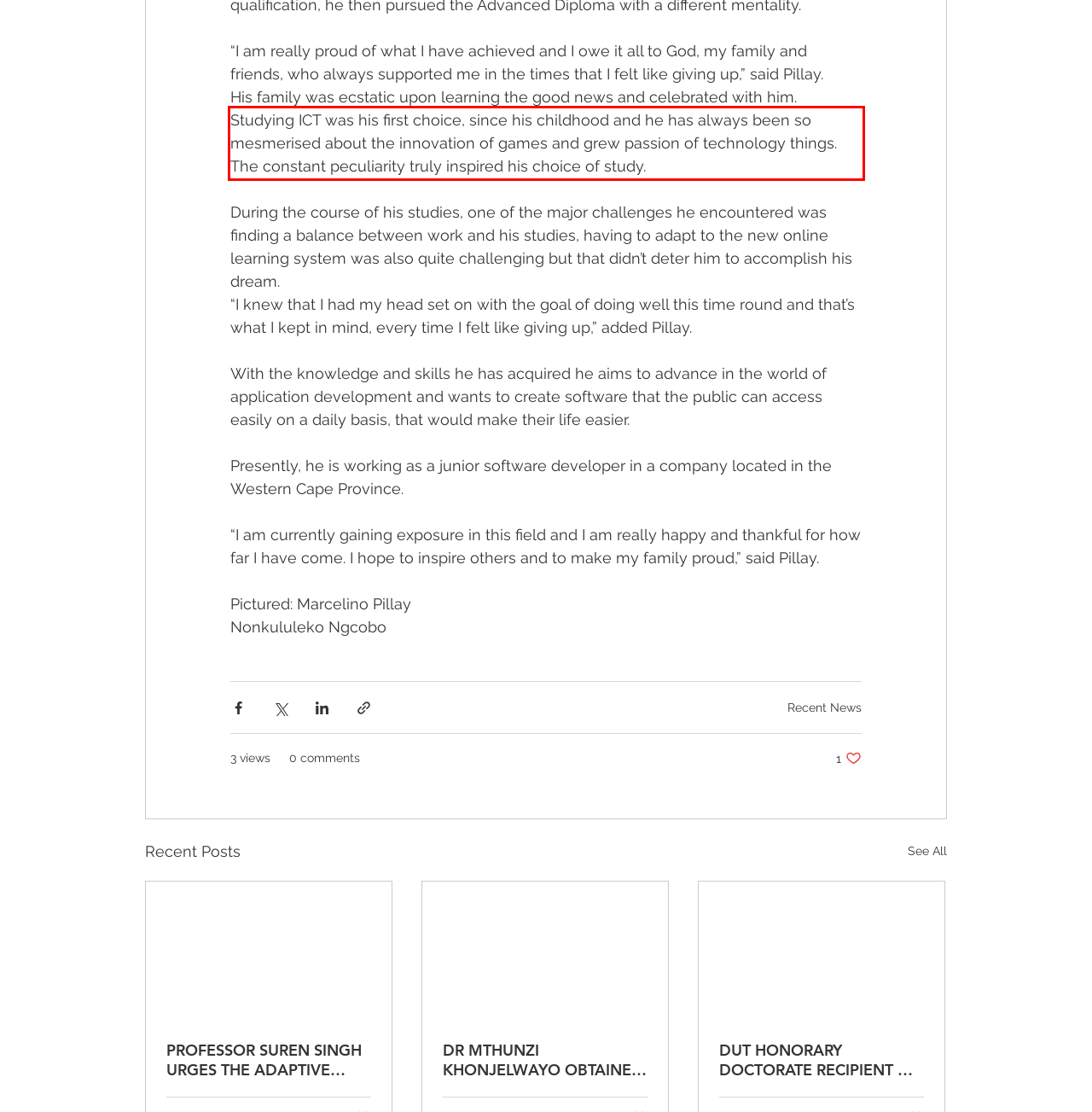Please perform OCR on the text within the red rectangle in the webpage screenshot and return the text content.

Studying ICT was his first choice, since his childhood and he has always been so mesmerised about the innovation of games and grew passion of technology things. The constant peculiarity truly inspired his choice of study.